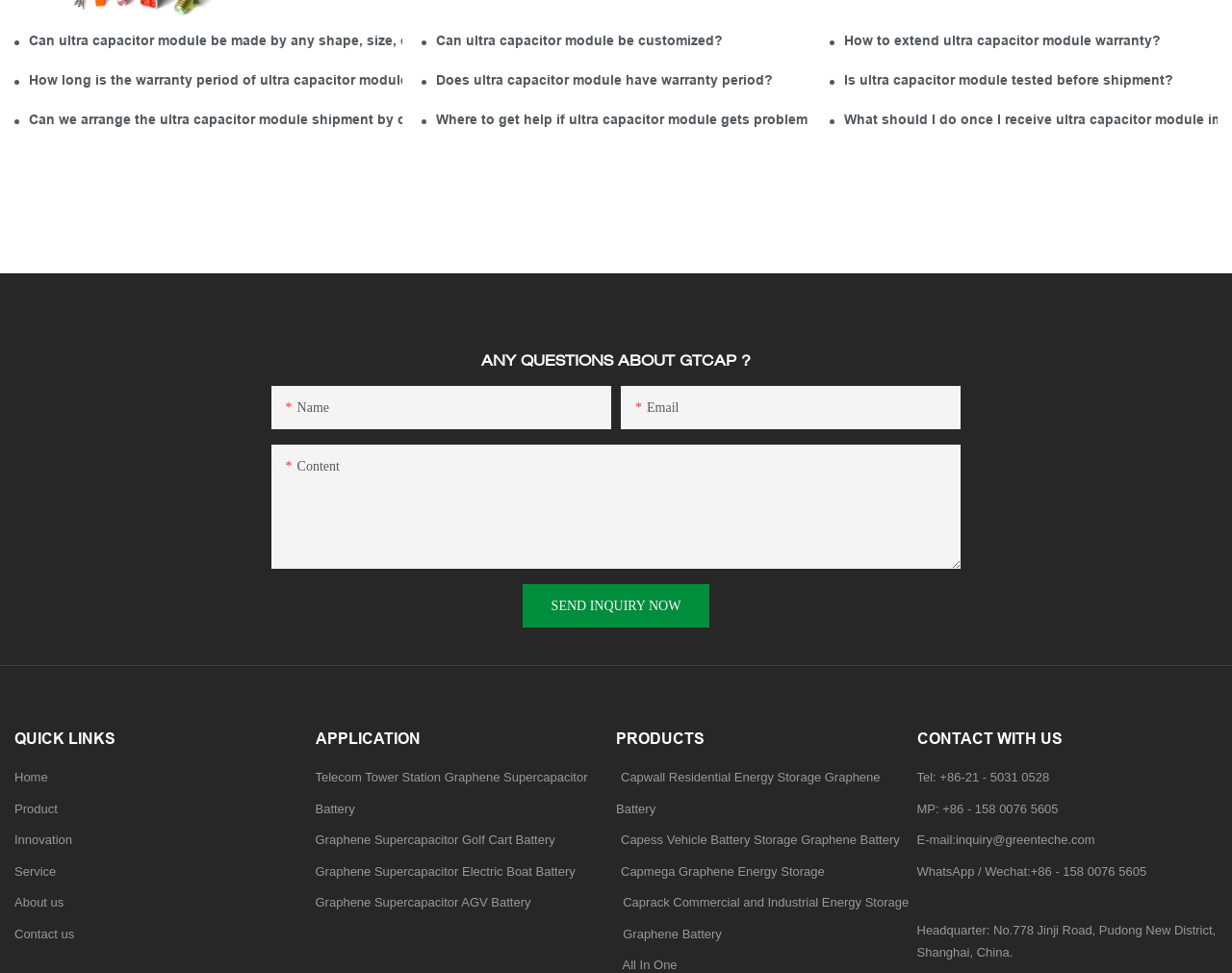Pinpoint the bounding box coordinates of the area that should be clicked to complete the following instruction: "Click on the 'SEND INQUIRY NOW' button". The coordinates must be given as four float numbers between 0 and 1, i.e., [left, top, right, bottom].

[0.424, 0.601, 0.576, 0.645]